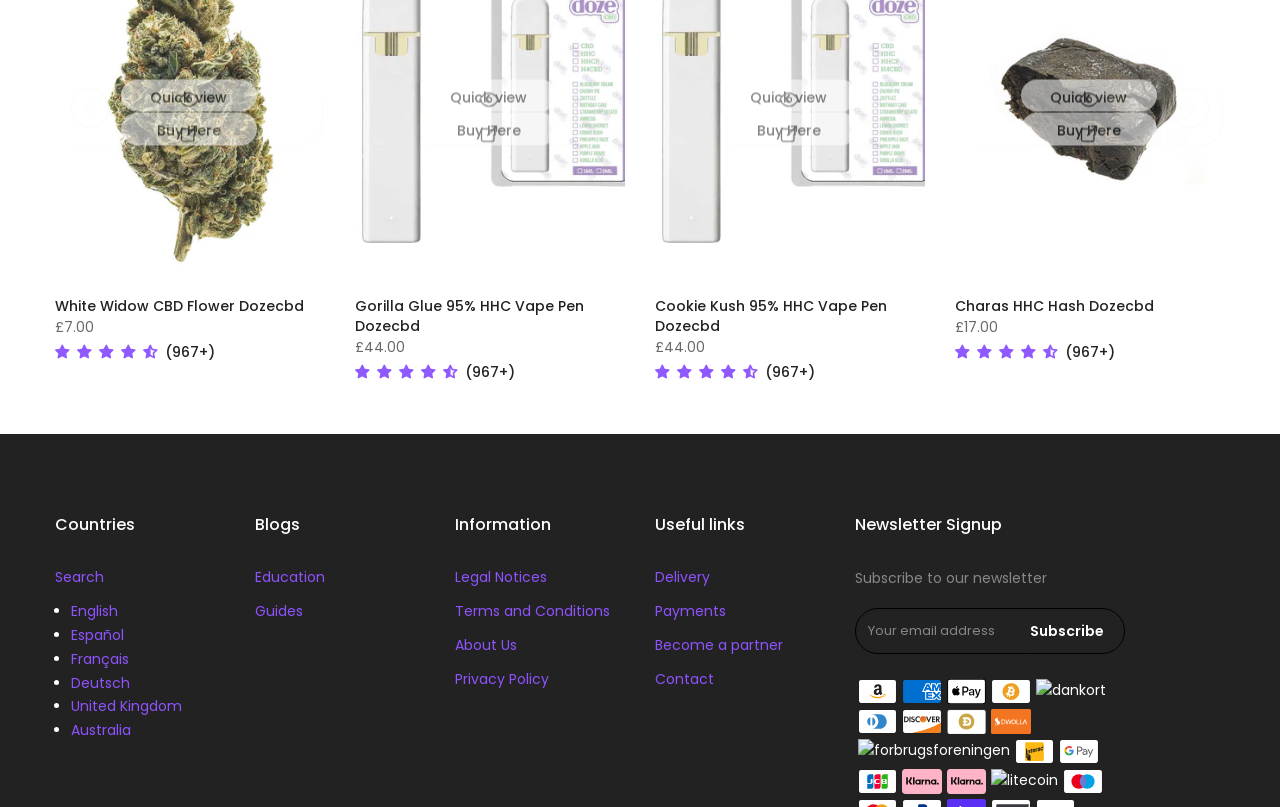What is the language currently selected?
Answer with a single word or short phrase according to what you see in the image.

English